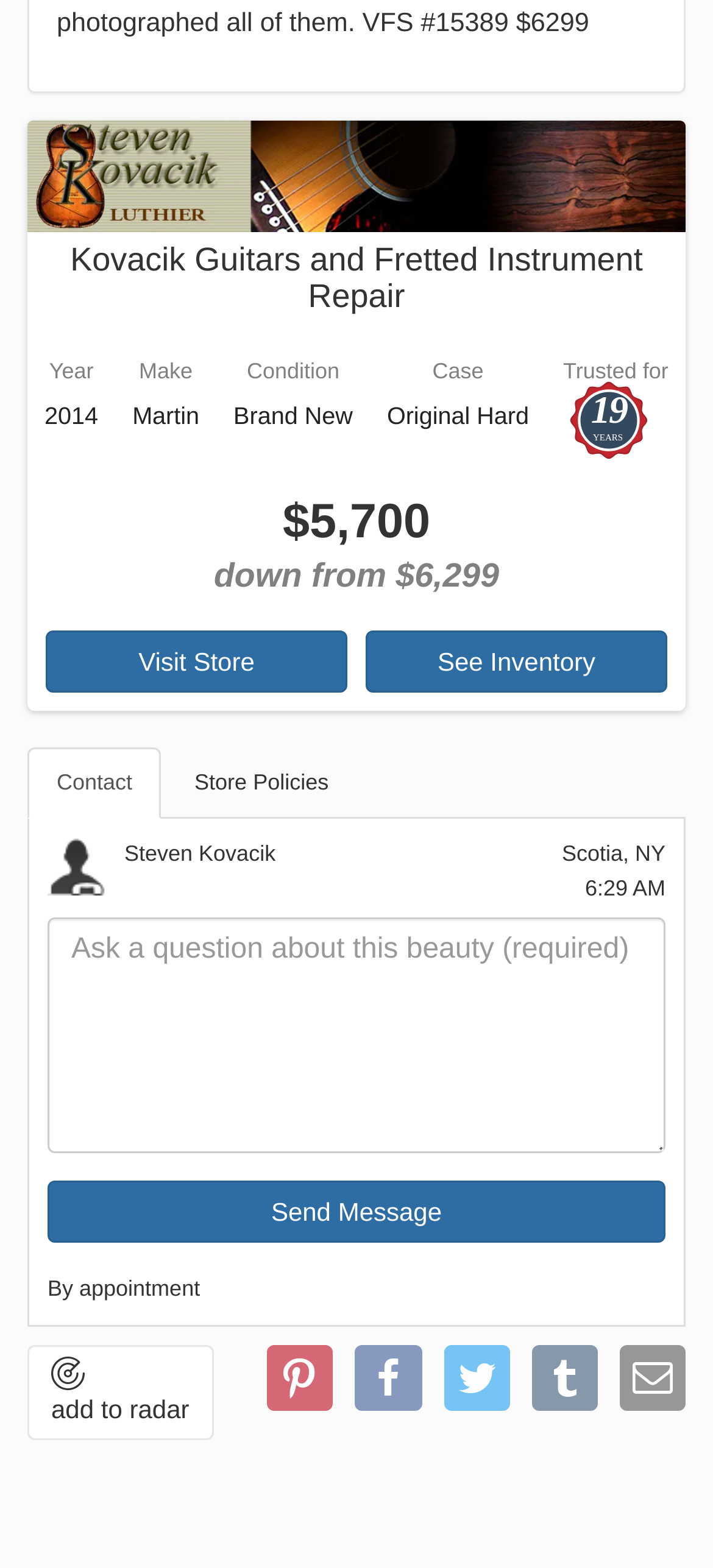Respond with a single word or phrase:
What type of case comes with the guitar?

Original Hard